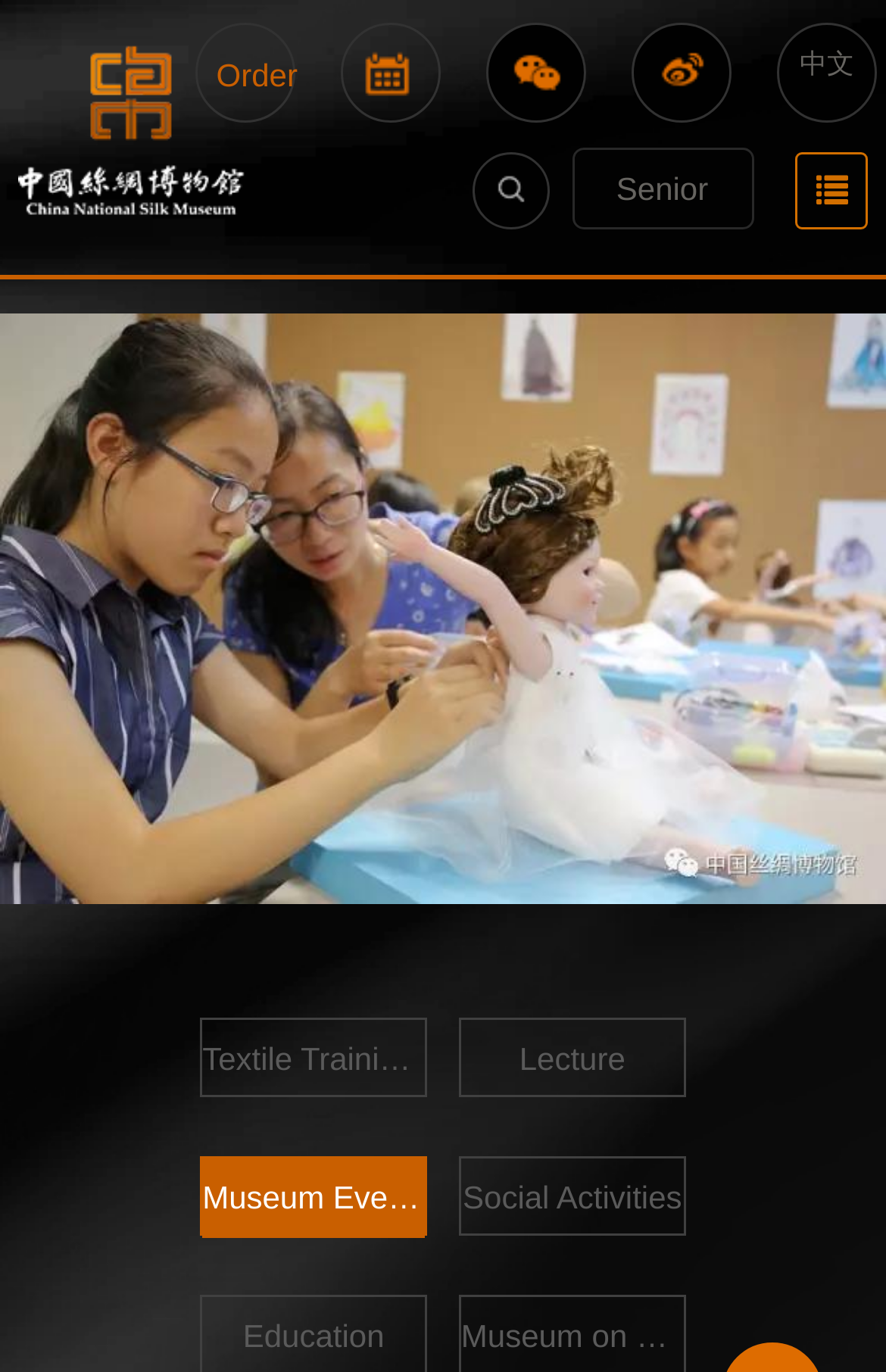Please identify the bounding box coordinates of the element on the webpage that should be clicked to follow this instruction: "switch to Chinese version". The bounding box coordinates should be given as four float numbers between 0 and 1, formatted as [left, top, right, bottom].

[0.877, 0.017, 0.99, 0.089]